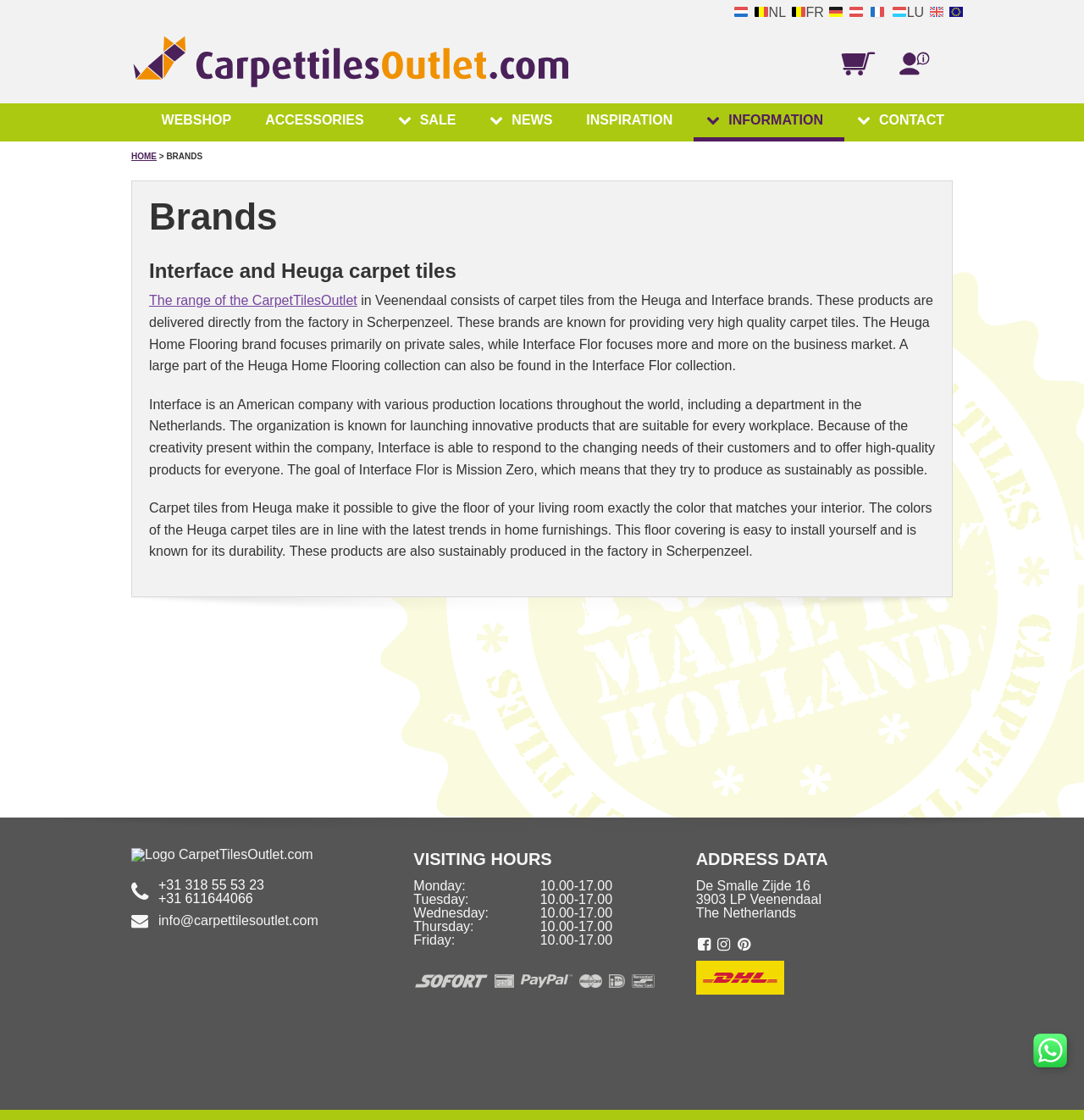Please locate the bounding box coordinates for the element that should be clicked to achieve the following instruction: "View shopping basket". Ensure the coordinates are given as four float numbers between 0 and 1, i.e., [left, top, right, bottom].

[0.775, 0.046, 0.827, 0.069]